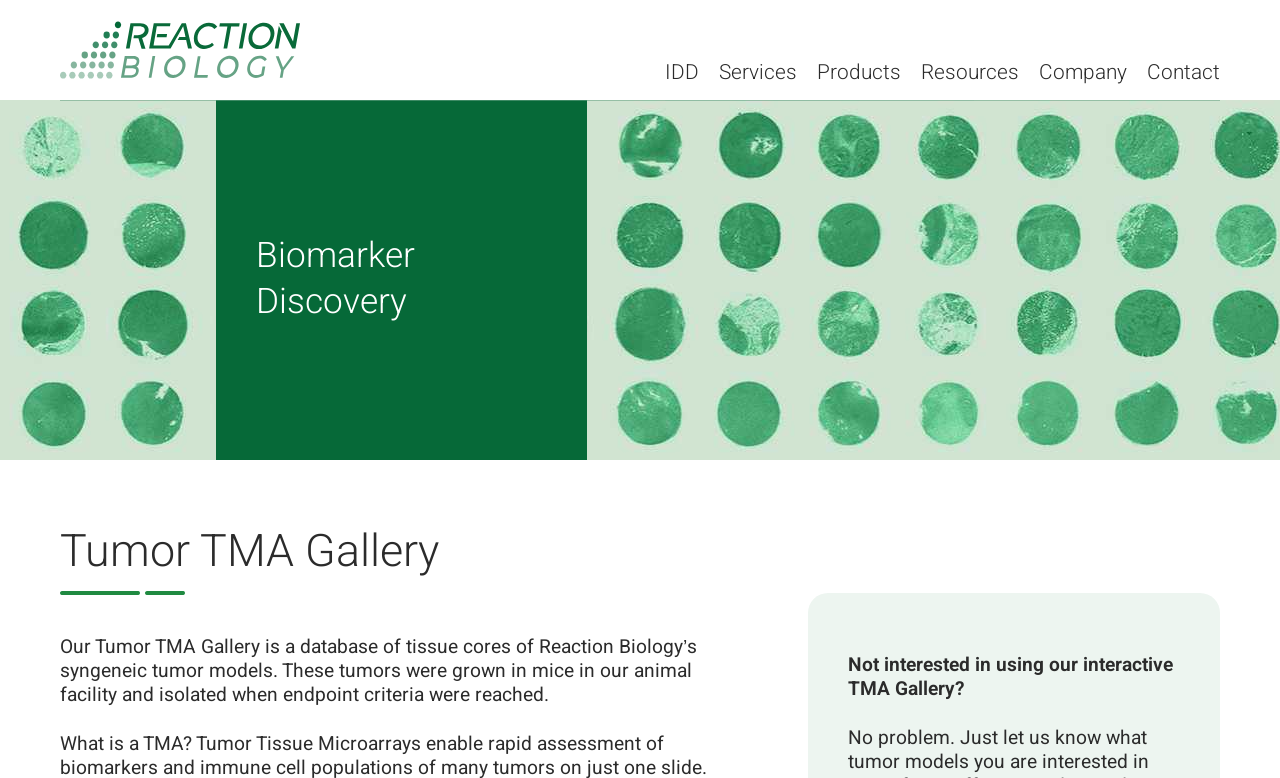Can you find the bounding box coordinates of the area I should click to execute the following instruction: "Learn about lead optimization"?

[0.531, 0.008, 0.749, 0.041]